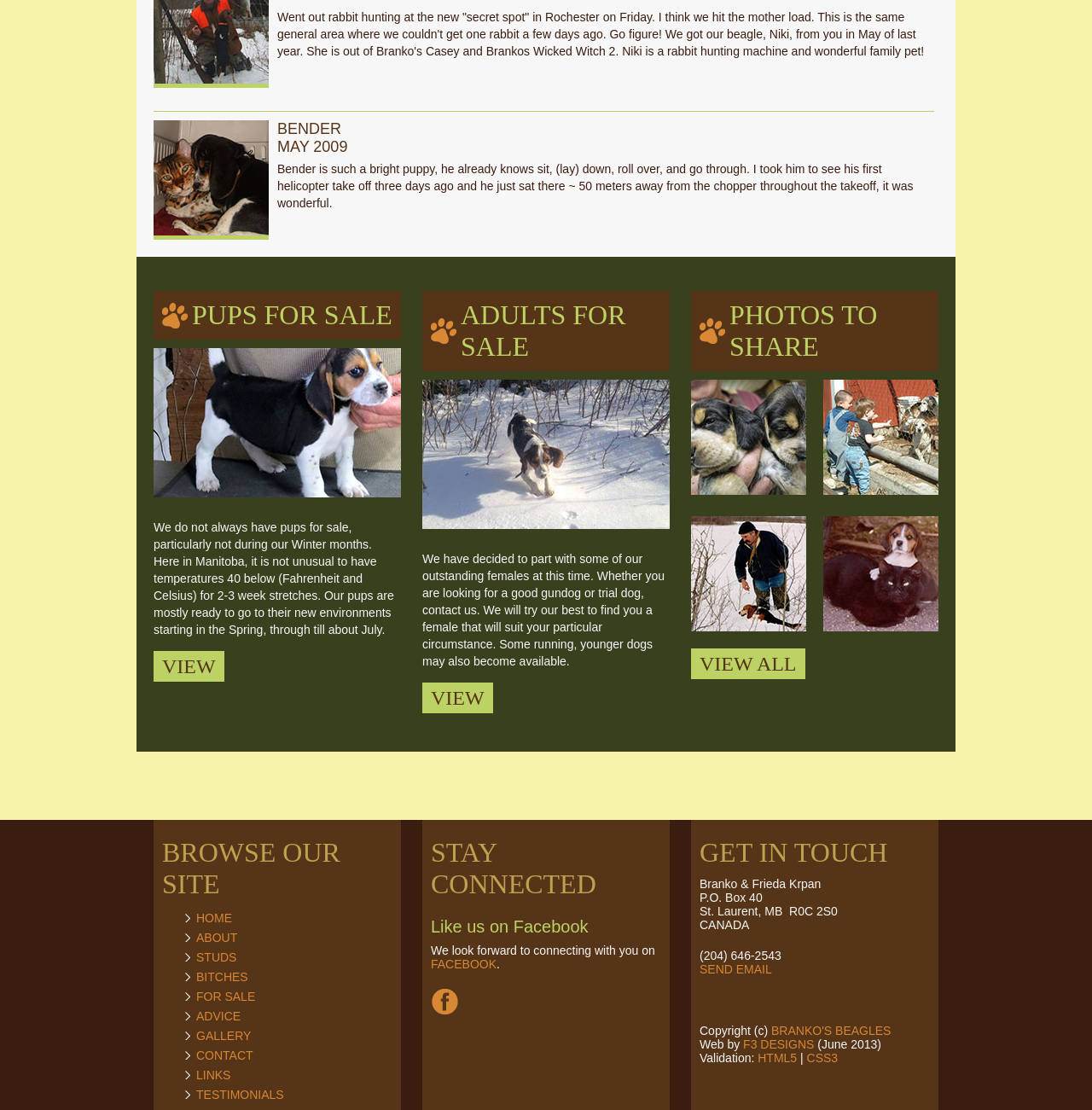How many images are there in the 'PHOTOS TO SHARE' section?
Look at the webpage screenshot and answer the question with a detailed explanation.

In the 'PHOTOS TO SHARE' section, there are four images with the same caption 'Branko's Beagles'. These images are arranged in a 2x2 grid.